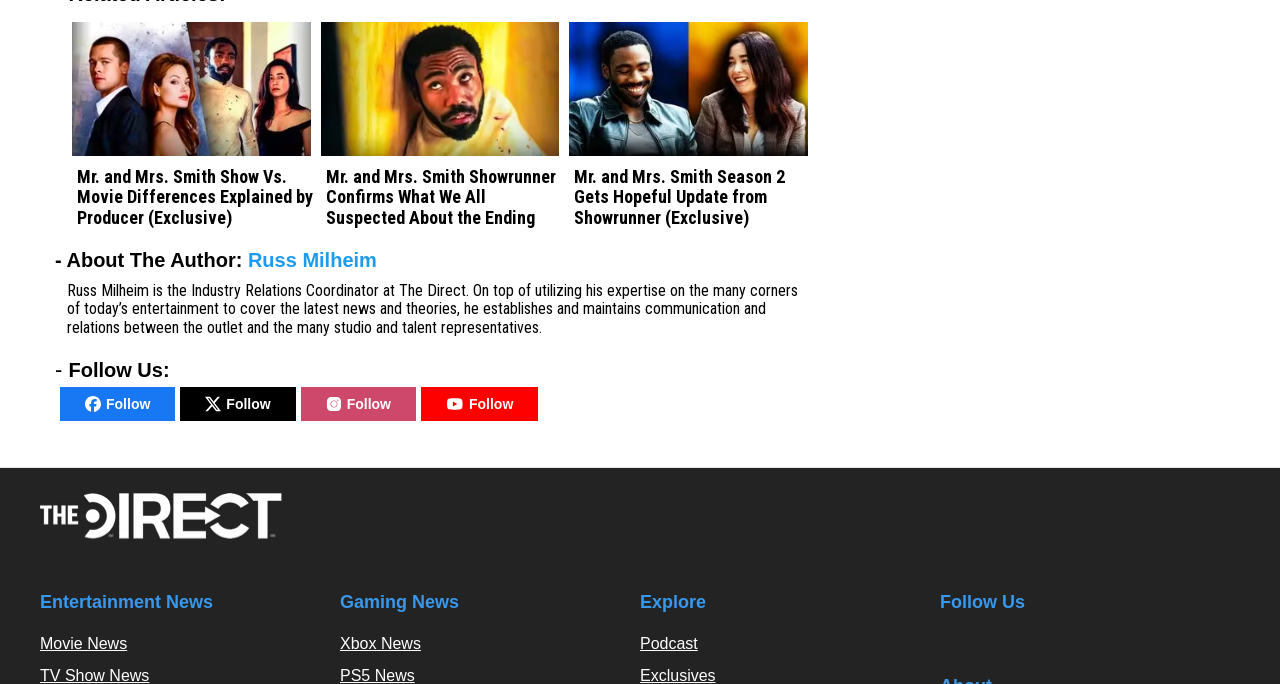Provide a one-word or brief phrase answer to the question:
What social media platforms can you follow this website on?

Twitter, Facebook, Instagram